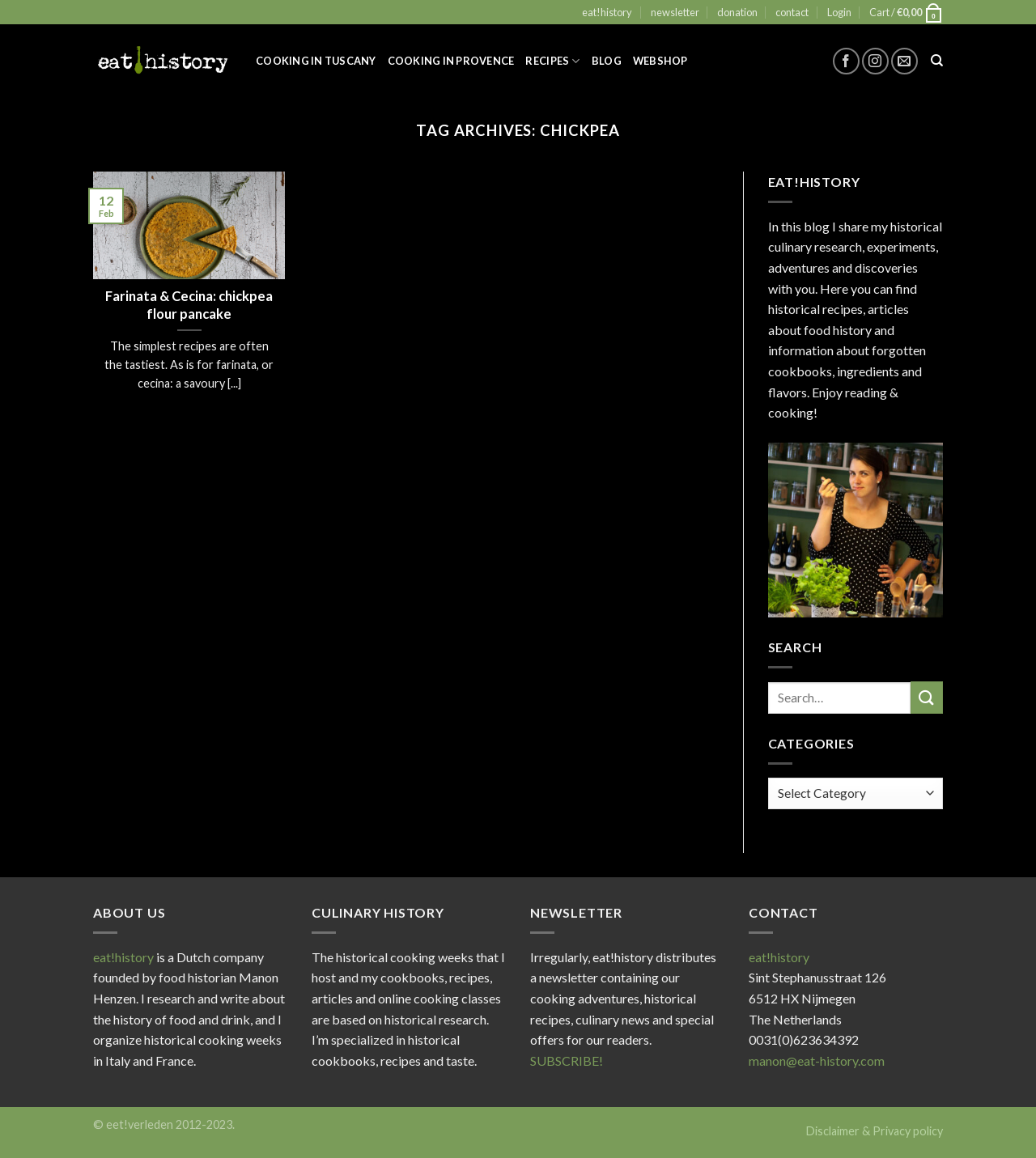Please locate the bounding box coordinates of the region I need to click to follow this instruction: "Subscribe to the newsletter".

[0.512, 0.909, 0.582, 0.922]